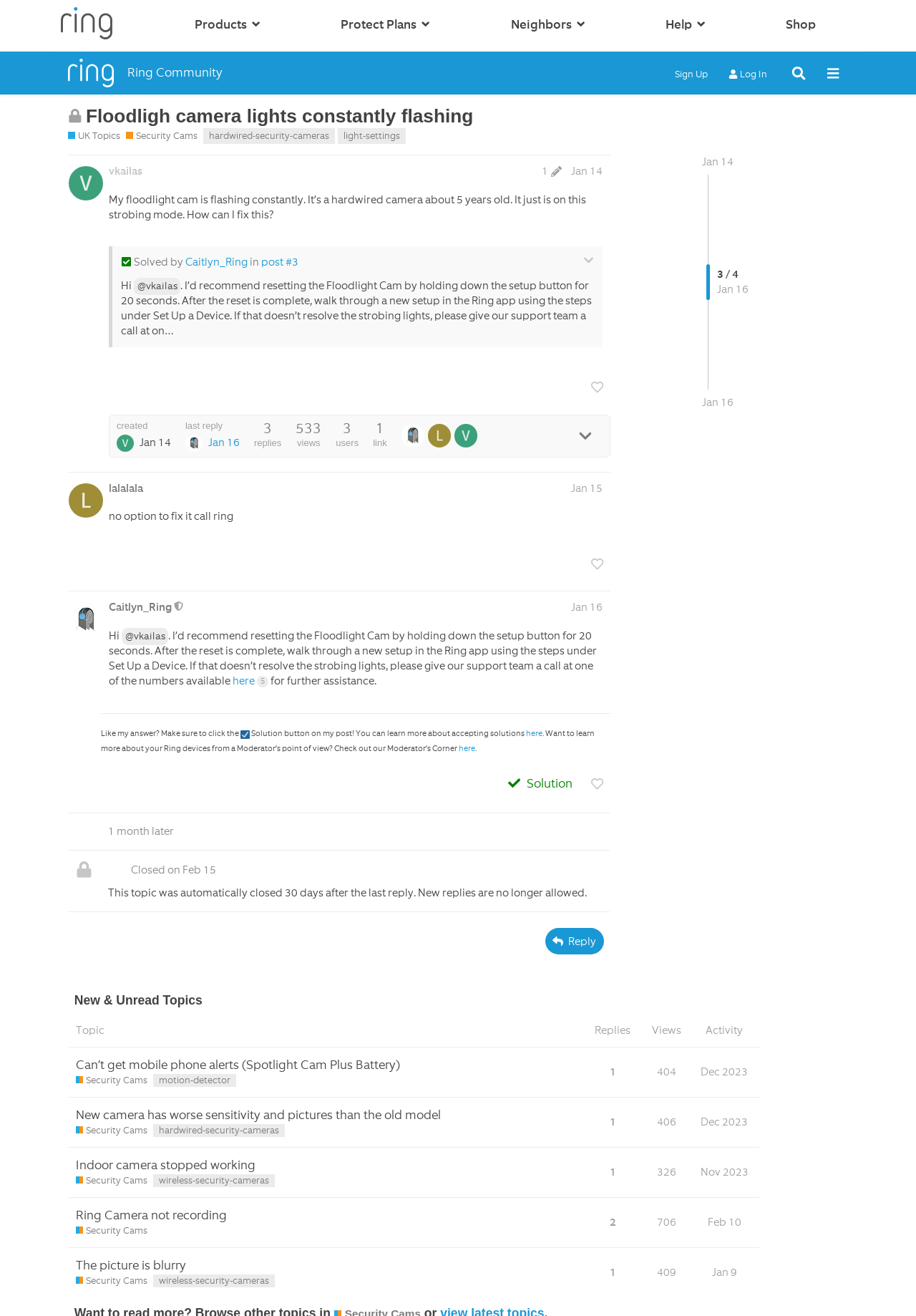Provide a single word or phrase to answer the given question: 
What is the name of the user who started this topic?

vkailas